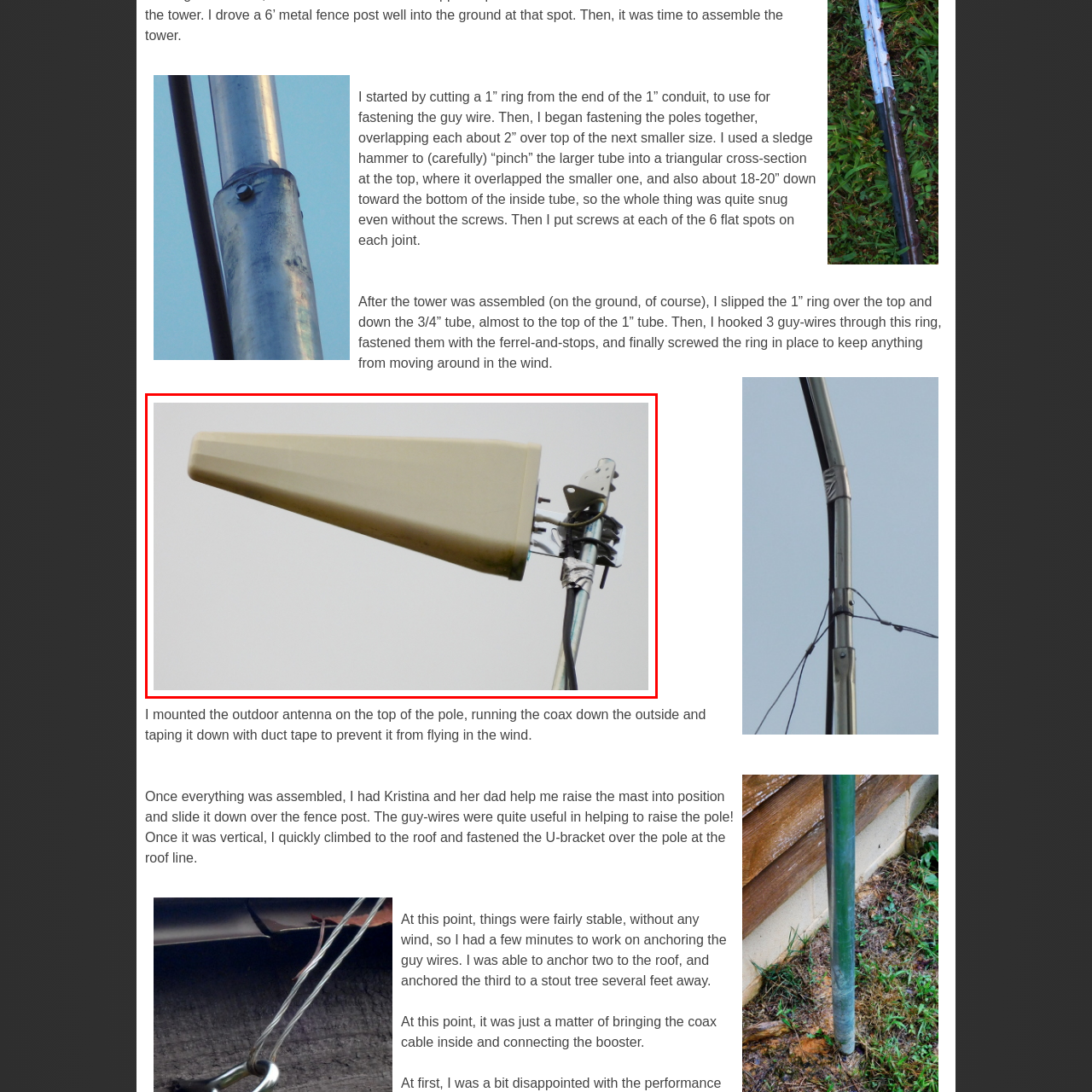Please analyze the portion of the image highlighted by the red bounding box and respond to the following question with a detailed explanation based on what you see: What ensures the stability of the antenna?

According to the caption, the antenna is affixed to a sturdy metal bracket with visible screws, ensuring stability and durability.